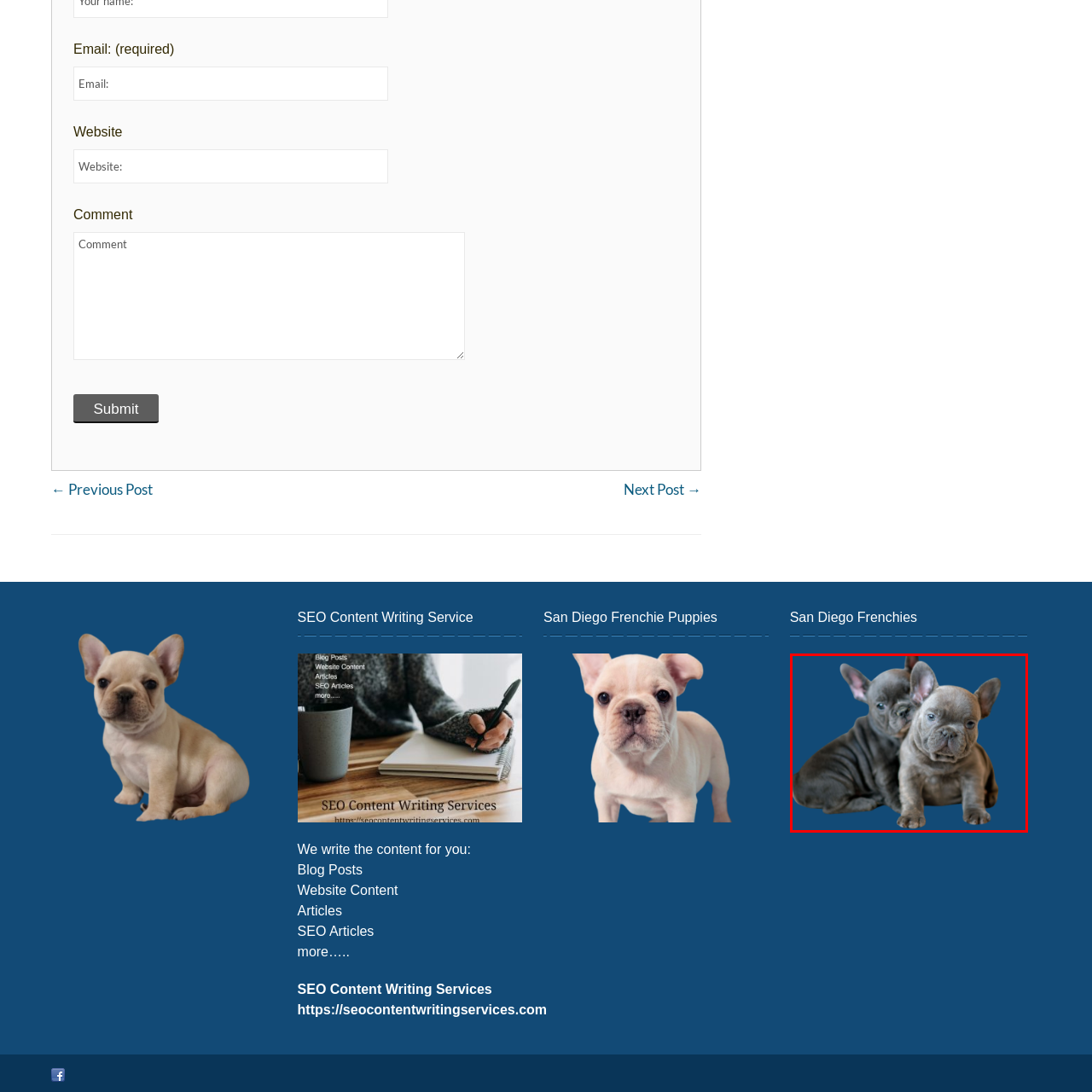What is the color of the background?
Examine the image enclosed within the red bounding box and provide a comprehensive answer relying on the visual details presented in the image.

The caption describes the background as a rich blue, which enhances the visual impact and makes the puppies' features stand out even more, evoking feelings of warmth and affection.